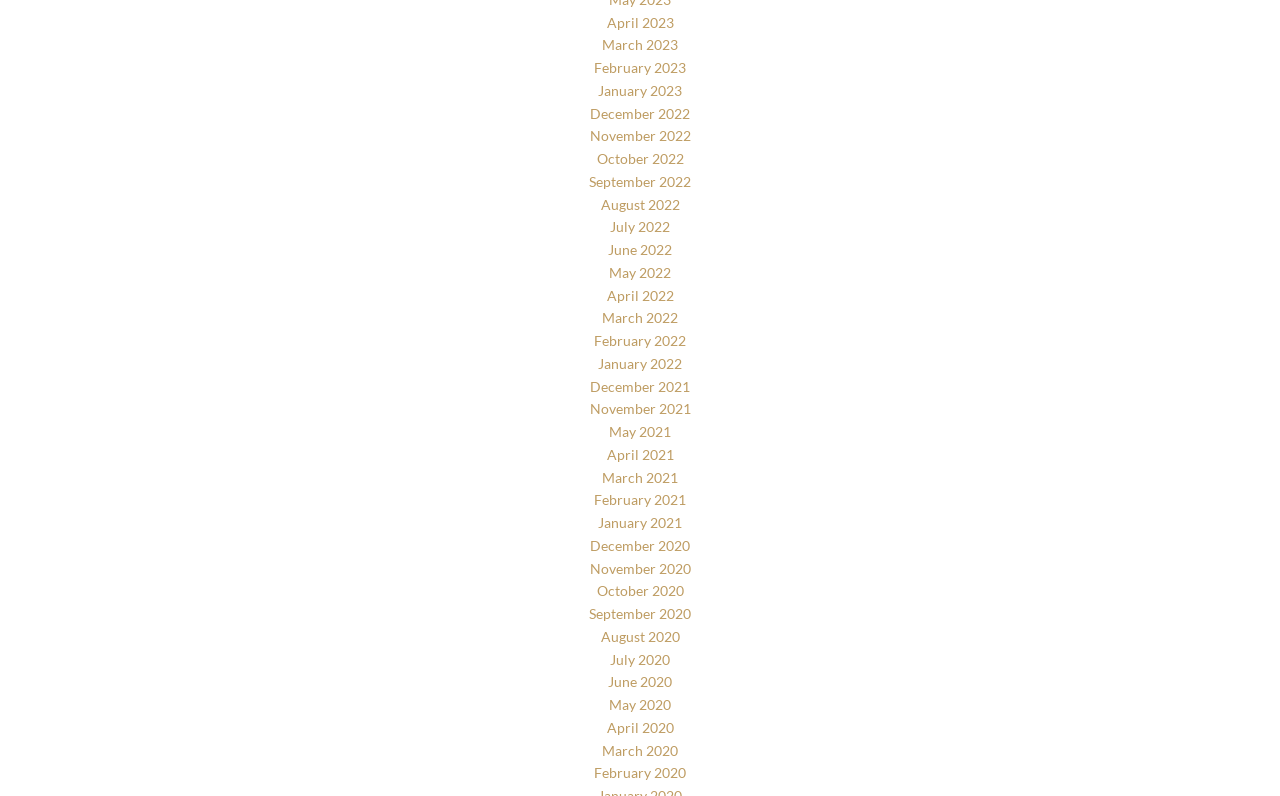Please identify the bounding box coordinates of the element I should click to complete this instruction: 'View April 2023'. The coordinates should be given as four float numbers between 0 and 1, like this: [left, top, right, bottom].

[0.474, 0.017, 0.526, 0.039]